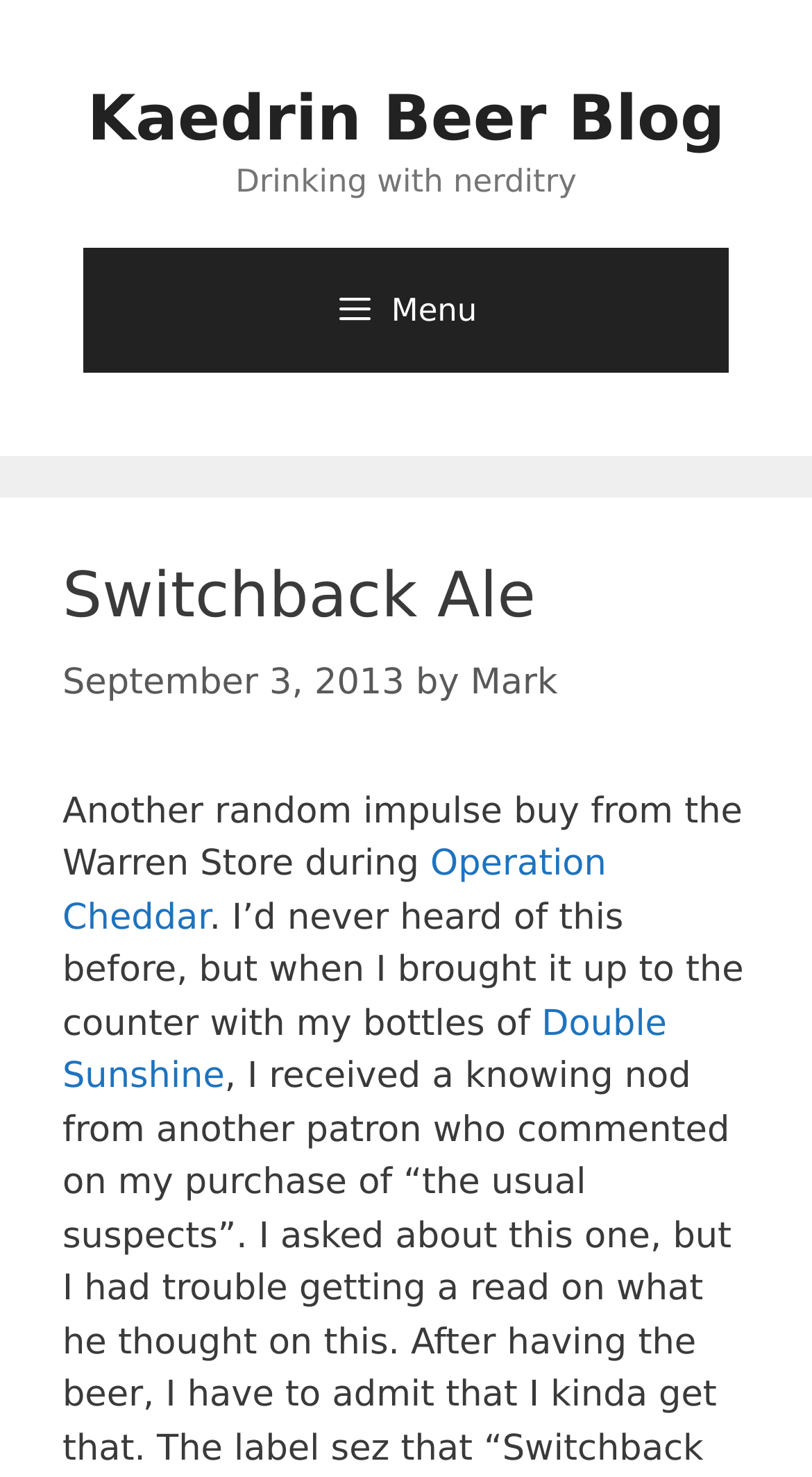Based on the image, please respond to the question with as much detail as possible:
What is the date of the article?

The date of the article can be found in the time element, which is located below the header and above the article content, and it says 'September 3, 2013'.